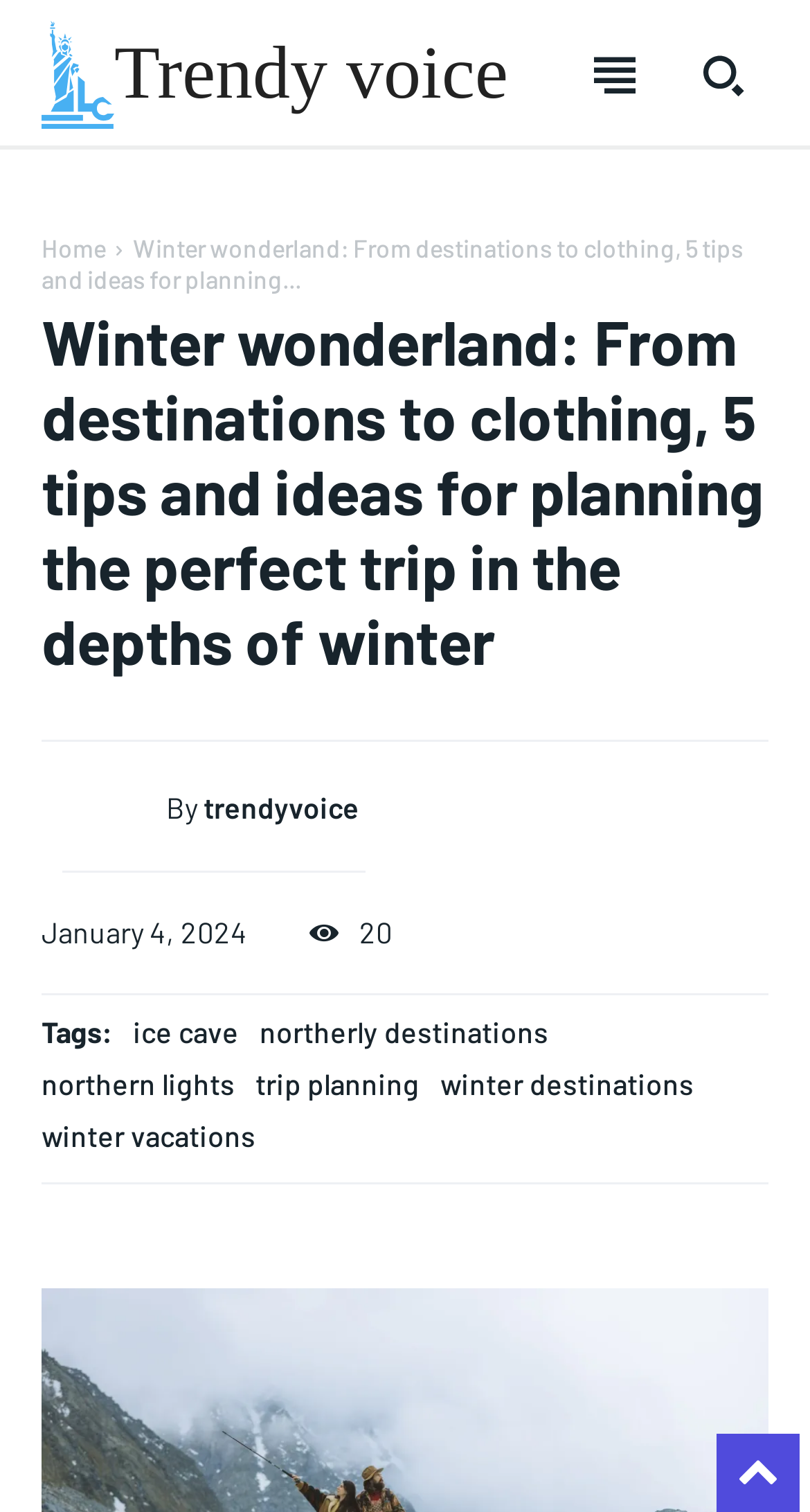What is the purpose of the 'SUBSCRIBE' button?
Based on the content of the image, thoroughly explain and answer the question.

I inferred the answer by analyzing the context in which the 'SUBSCRIBE' button appears. The button is surrounded by text describing the benefits of subscribing to the website, such as accessing exclusive news and articles. This suggests that the purpose of the button is to allow users to subscribe to the website.